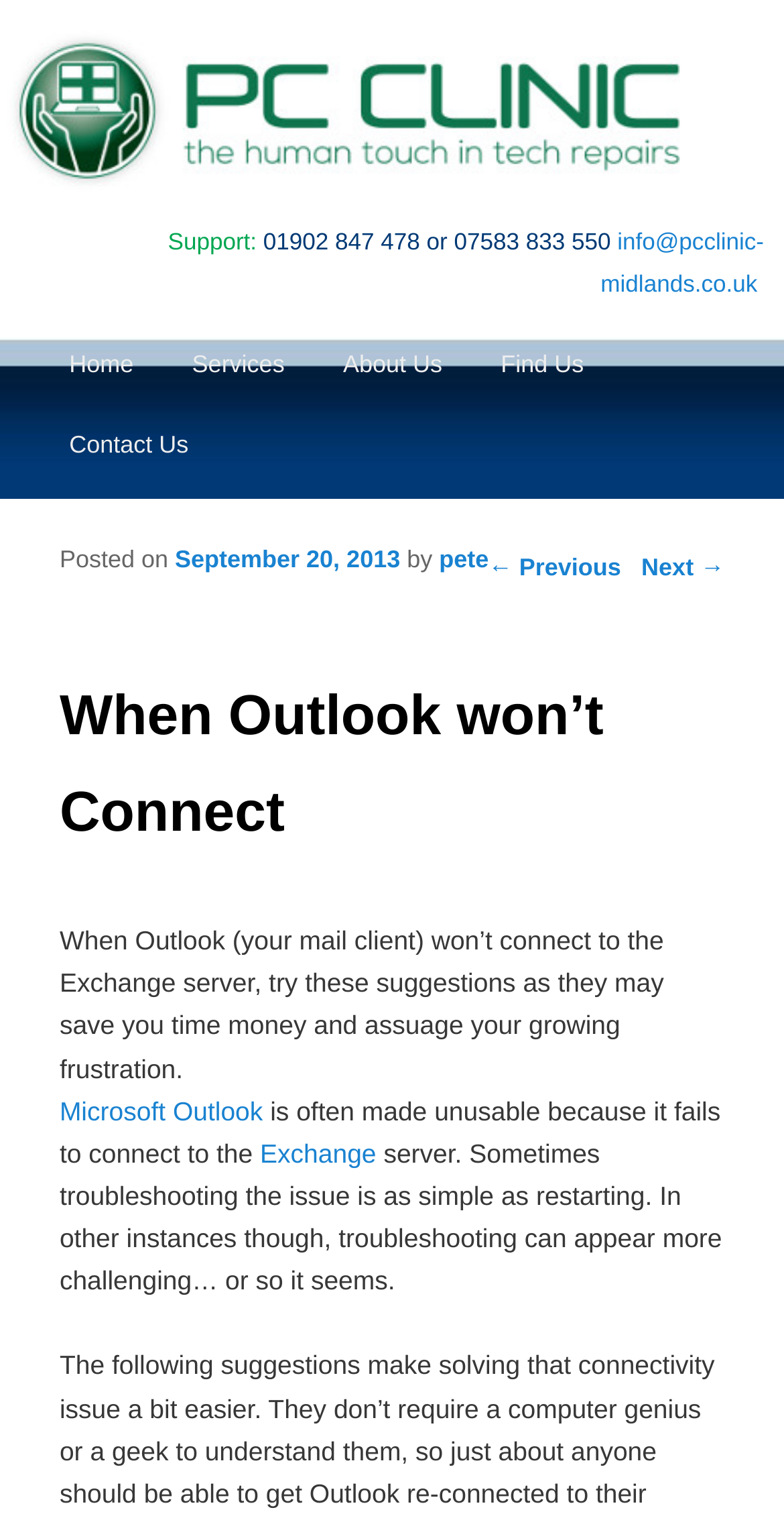Using the webpage screenshot, find the UI element described by September 20, 2013. Provide the bounding box coordinates in the format (top-left x, top-left y, bottom-right x, bottom-right y), ensuring all values are floating point numbers between 0 and 1.

[0.223, 0.359, 0.51, 0.378]